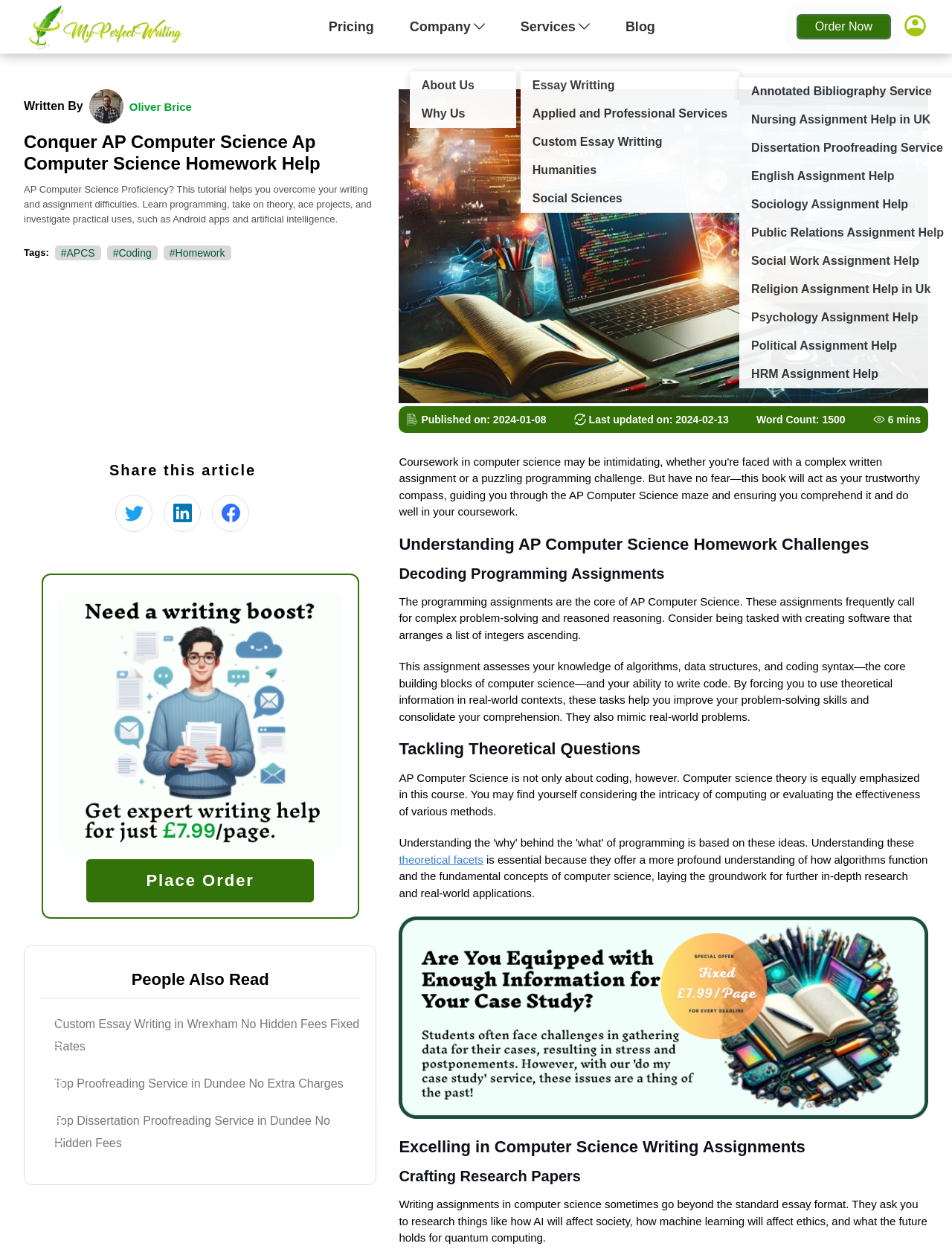Find the bounding box coordinates for the element that must be clicked to complete the instruction: "Increase quantity". The coordinates should be four float numbers between 0 and 1, indicated as [left, top, right, bottom].

None